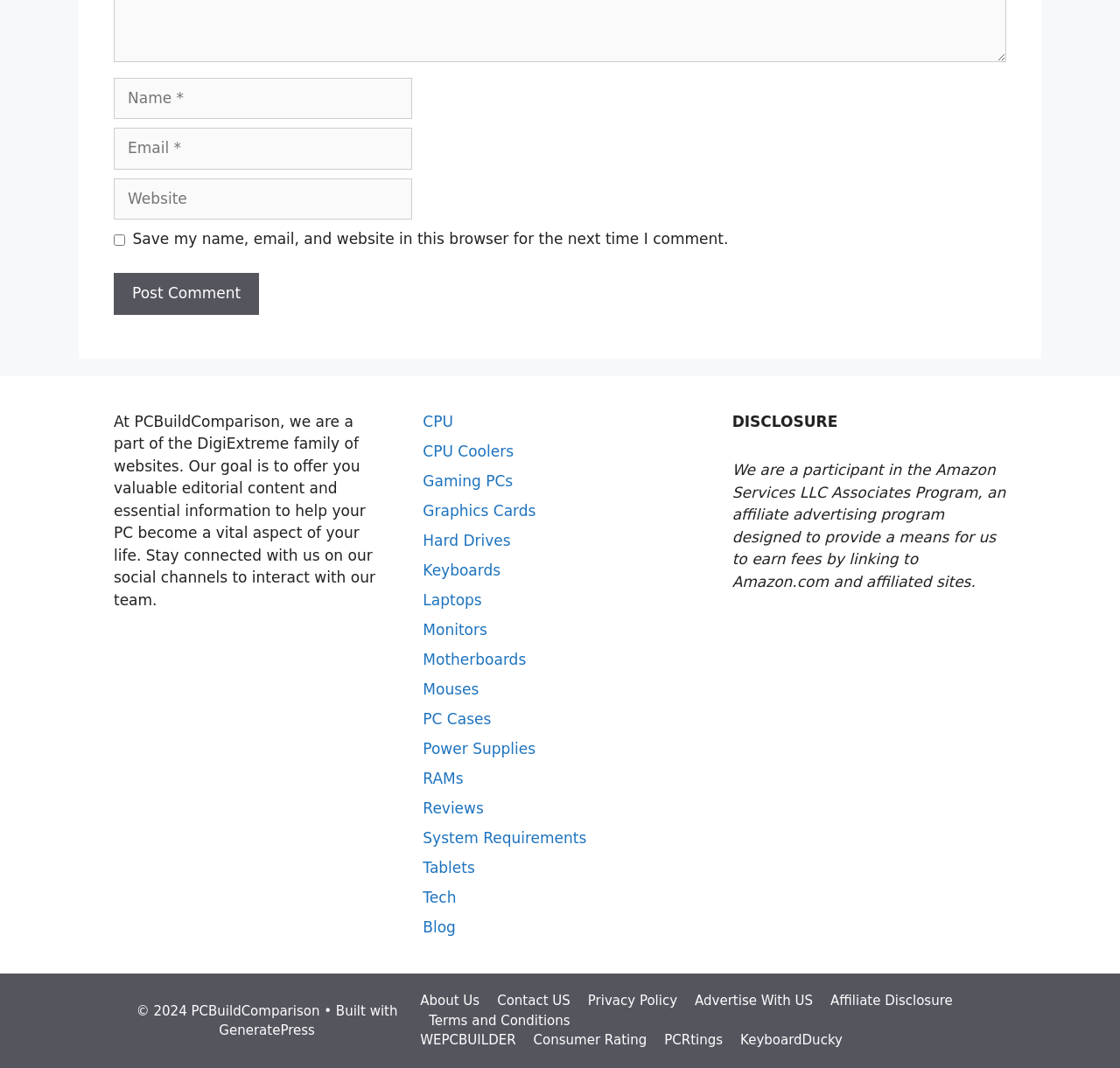What is the purpose of the website?
Using the visual information from the image, give a one-word or short-phrase answer.

PC building comparison